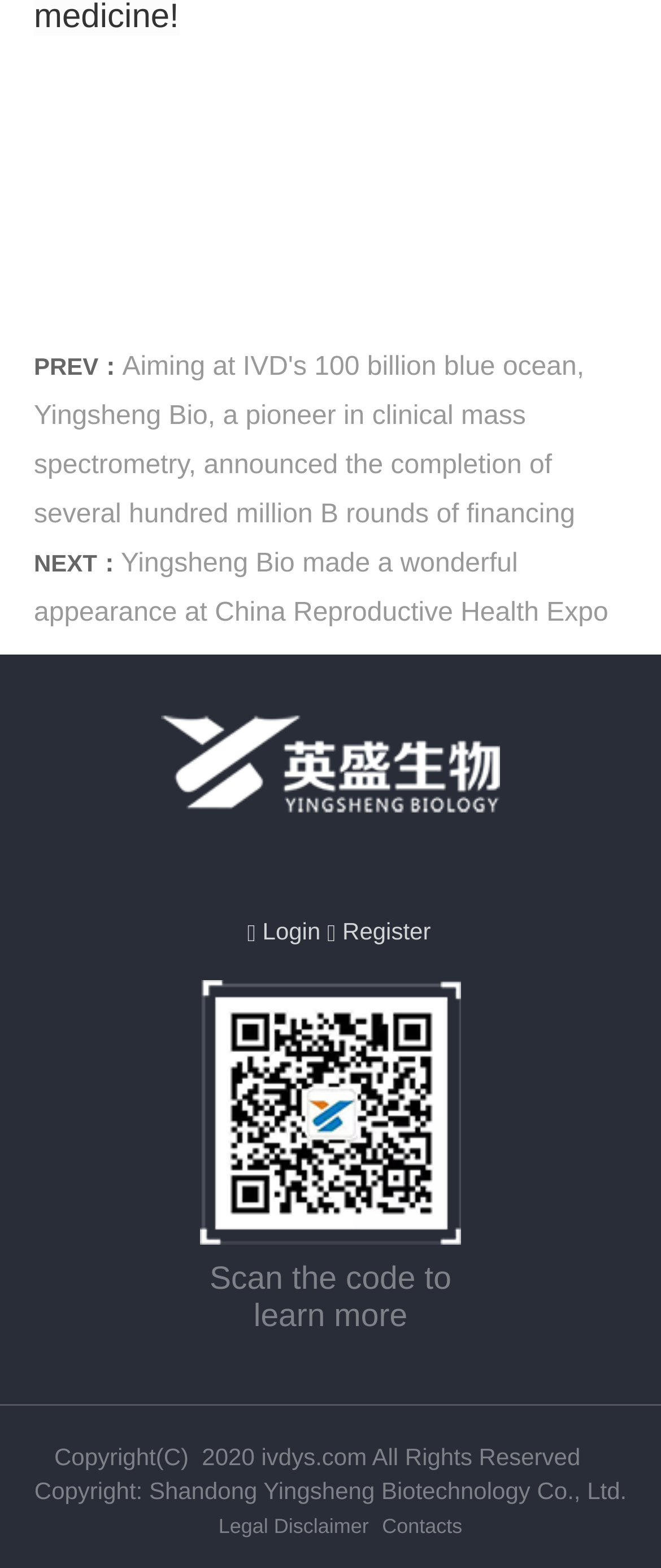Respond with a single word or phrase:
What is the company that announced the completion of several hundred million B rounds of financing?

Yingsheng Bio